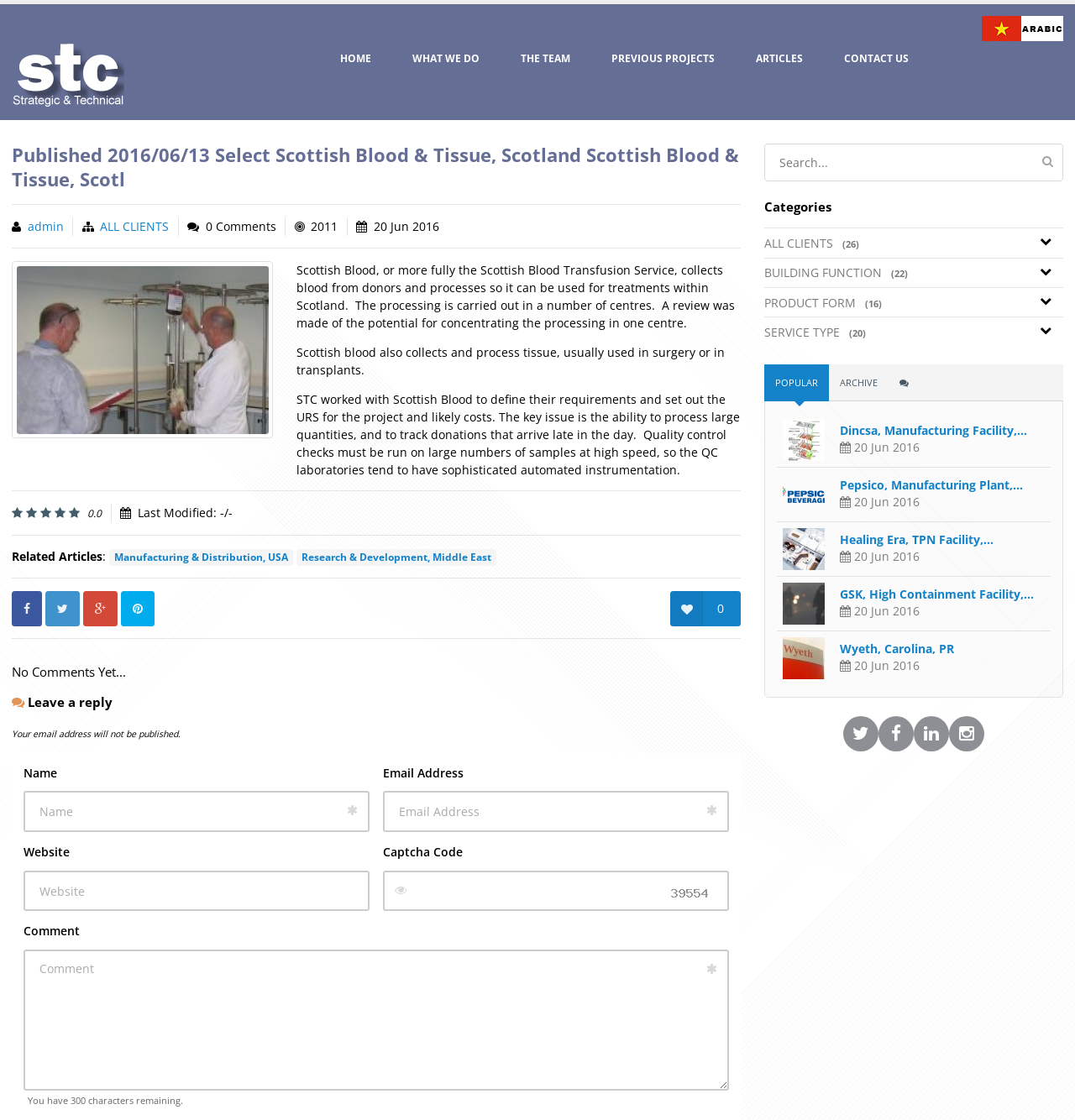What is the purpose of quality control checks in Scottish Blood?
Please use the visual content to give a single word or phrase answer.

to check large numbers of samples